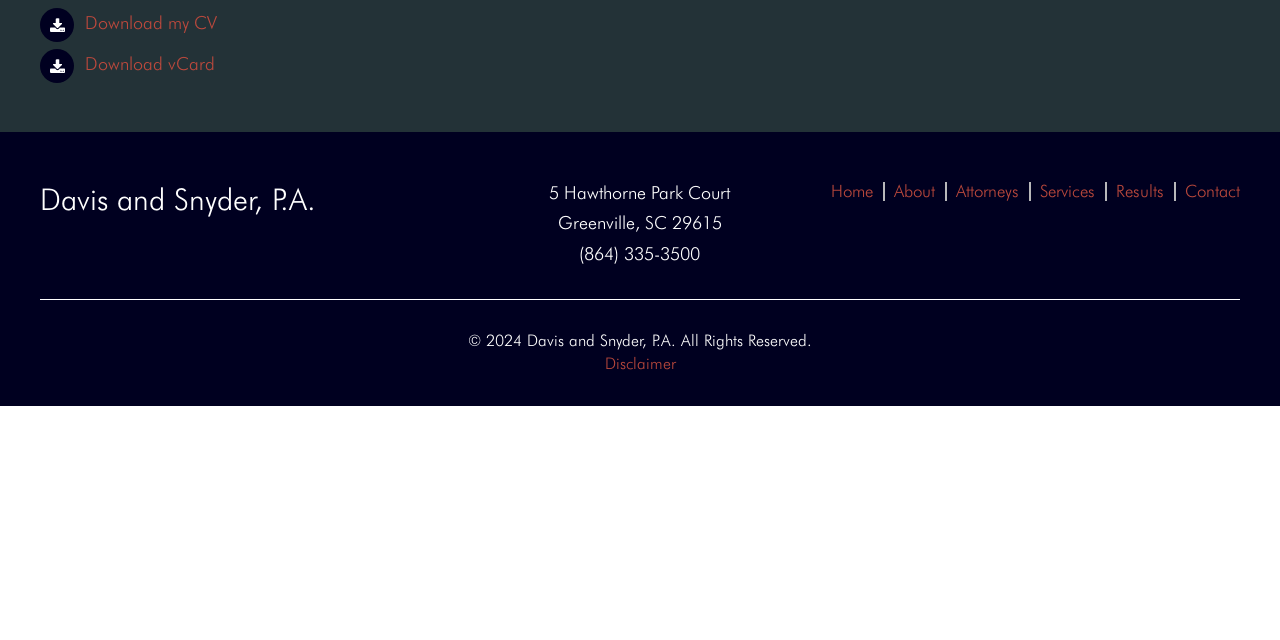Locate the UI element described by Davis and Snyder, P.A. in the provided webpage screenshot. Return the bounding box coordinates in the format (top-left x, top-left y, bottom-right x, bottom-right y), ensuring all values are between 0 and 1.

[0.031, 0.278, 0.247, 0.345]